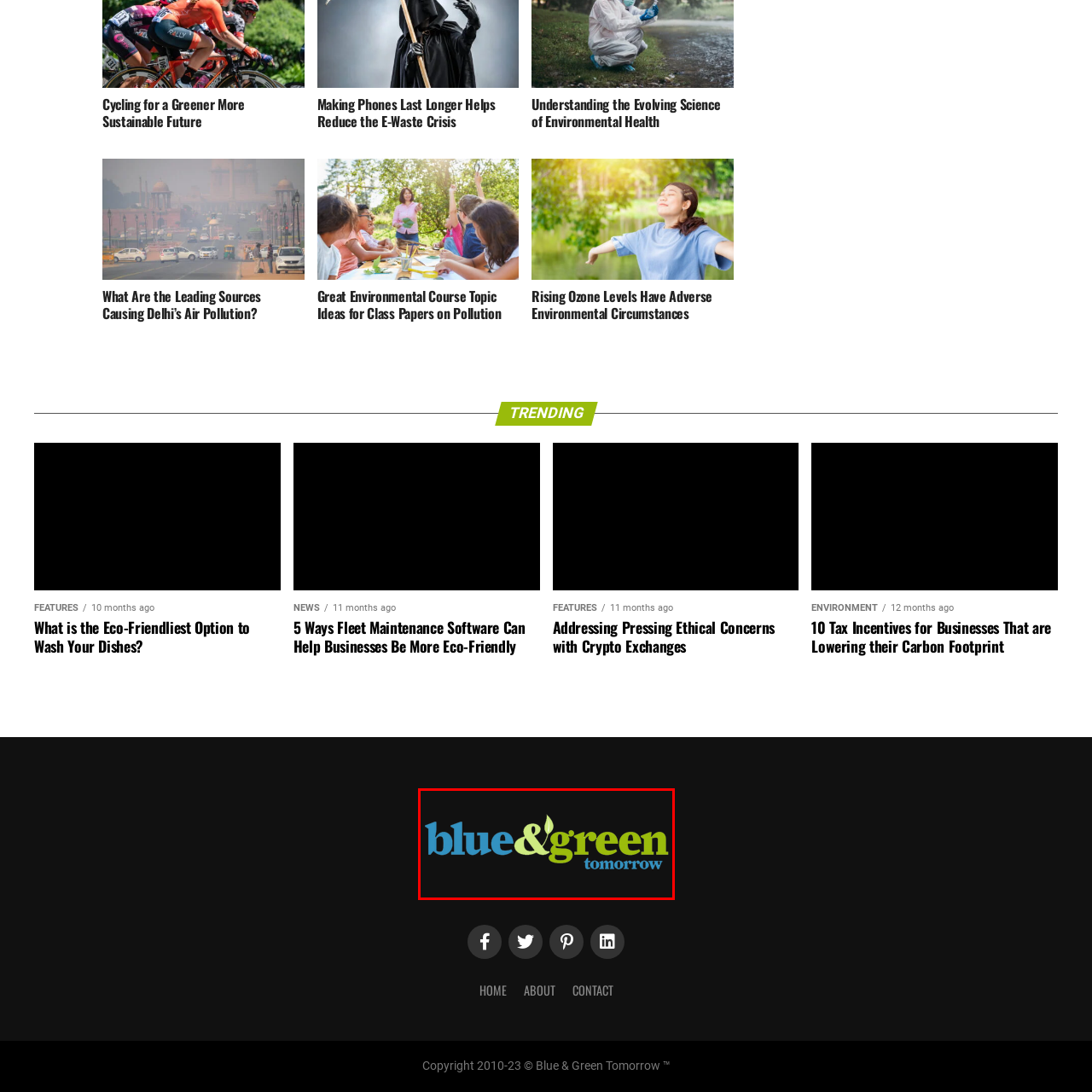Describe extensively the image that is situated inside the red border.

The image showcases the logo of "Blue & Green Tomorrow," an organization focused on environmental sustainability and ethical living. The logo features the phrase "blue & green" prominently, with a stylized leaf integrated into the design, symbolizing growth and ecological awareness. The vibrant color palette of blue and green reflects themes of nature and environmental consciousness, while the word "tomorrow" suggests a forward-looking approach to sustainability. This image is a key visual element representing the organization's mission to promote eco-friendly practices and raise awareness about pressing environmental issues, encouraging individuals and businesses to consider their impact on the planet.